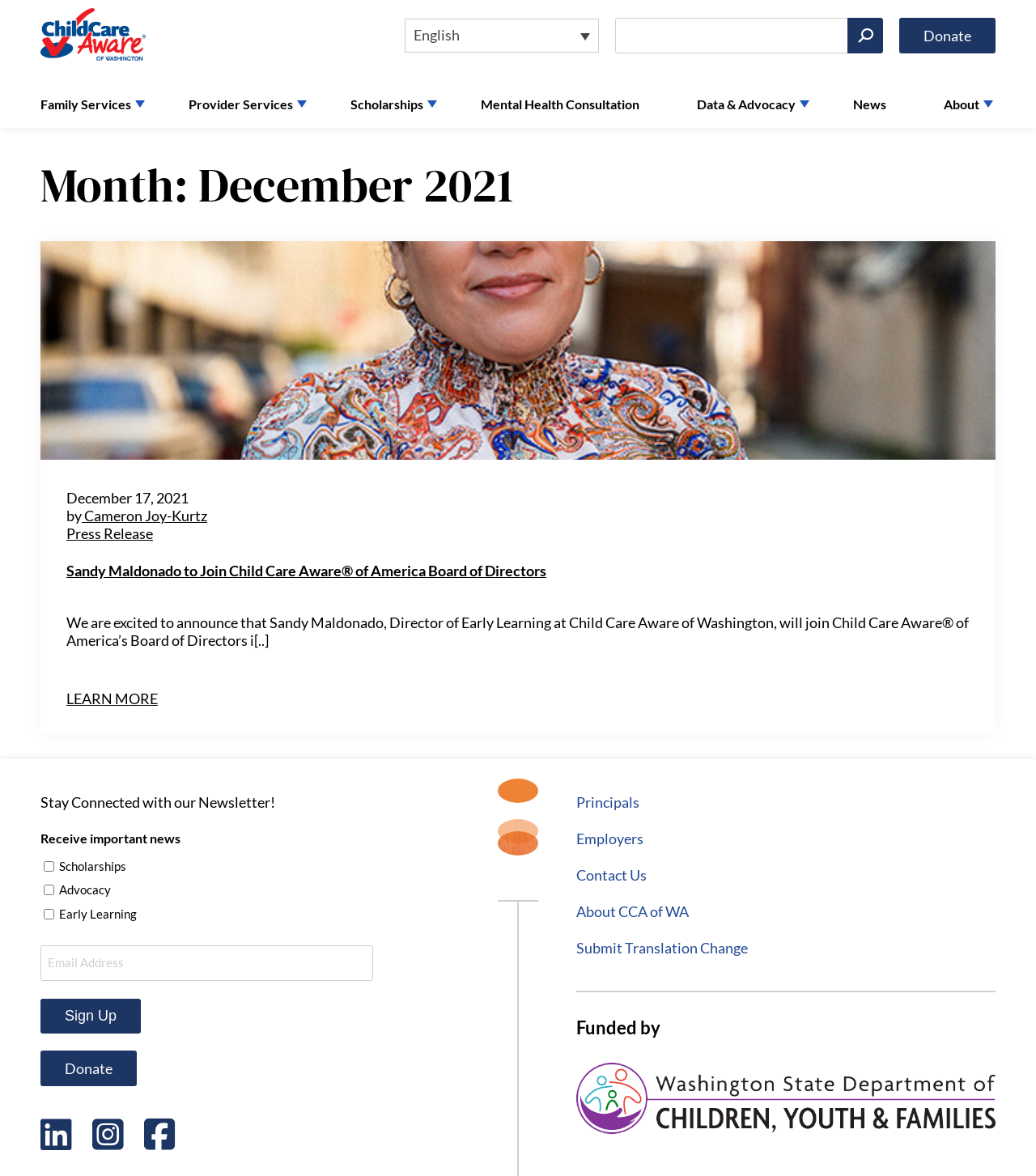What is the purpose of the 'Sign Up' button?
Please provide a single word or phrase as the answer based on the screenshot.

To receive newsletters